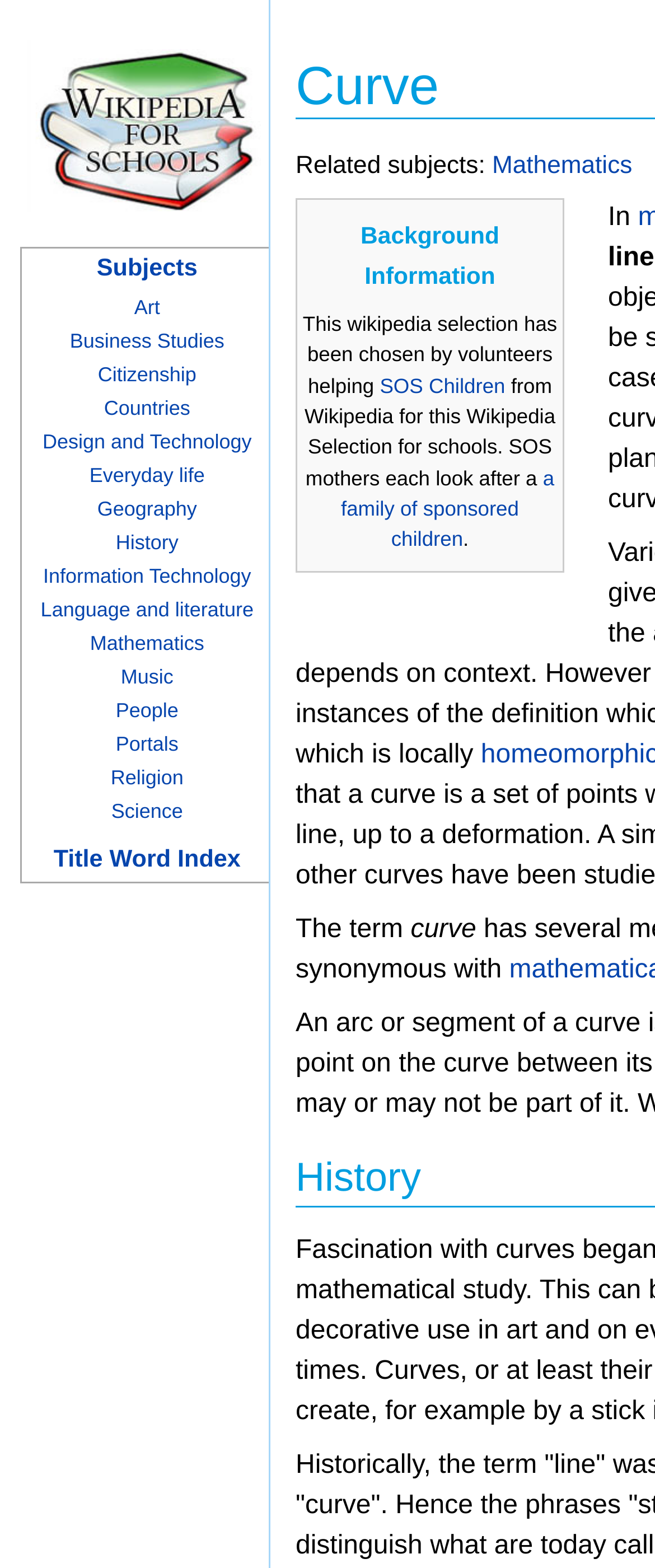How many links are there under 'Subjects'? Please answer the question using a single word or phrase based on the image.

14